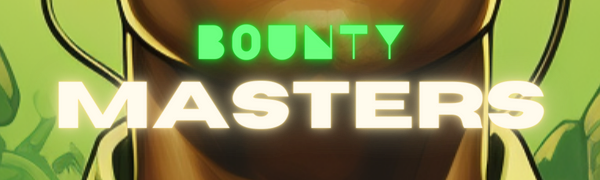Please answer the following question using a single word or phrase: 
What is the theme of the visual?

Exploration or questing